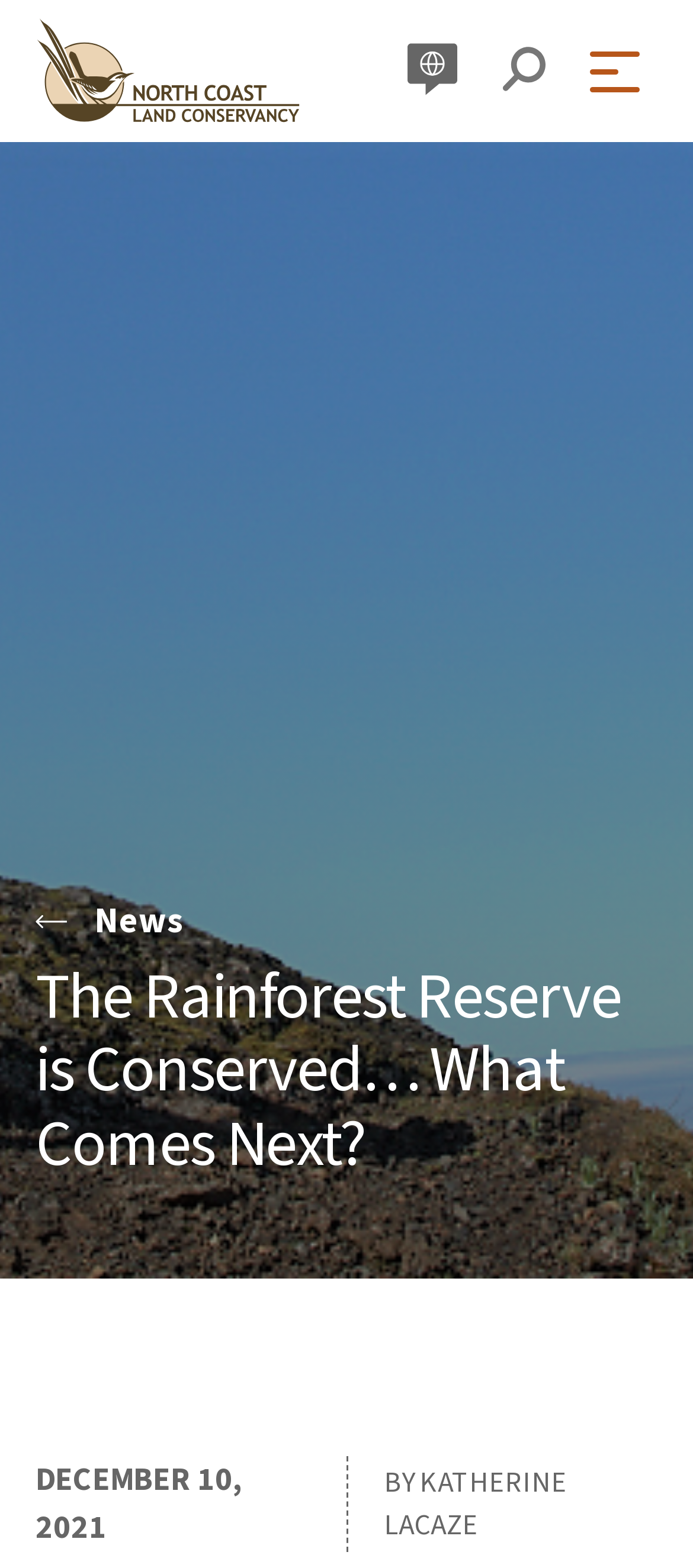Give a detailed account of the webpage.

The webpage appears to be an article from the North Coast Land Conservancy, with a title "The Rainforest Reserve is Conserved… What Comes Next?" The top-left corner of the page features a site logo, which is an image linked to the website's homepage. 

To the right of the site logo, there is a button with an image, but its purpose is unclear. Further to the right, there is another link, and then a button labeled "Open Menu". 

Below the top navigation bar, there is a menu item labeled "News", which is accompanied by a small image. The main content of the page is the article itself, which has a heading that spans the width of the page. The article is dated December 10, 2021, and is written by Katherine Lacaze.